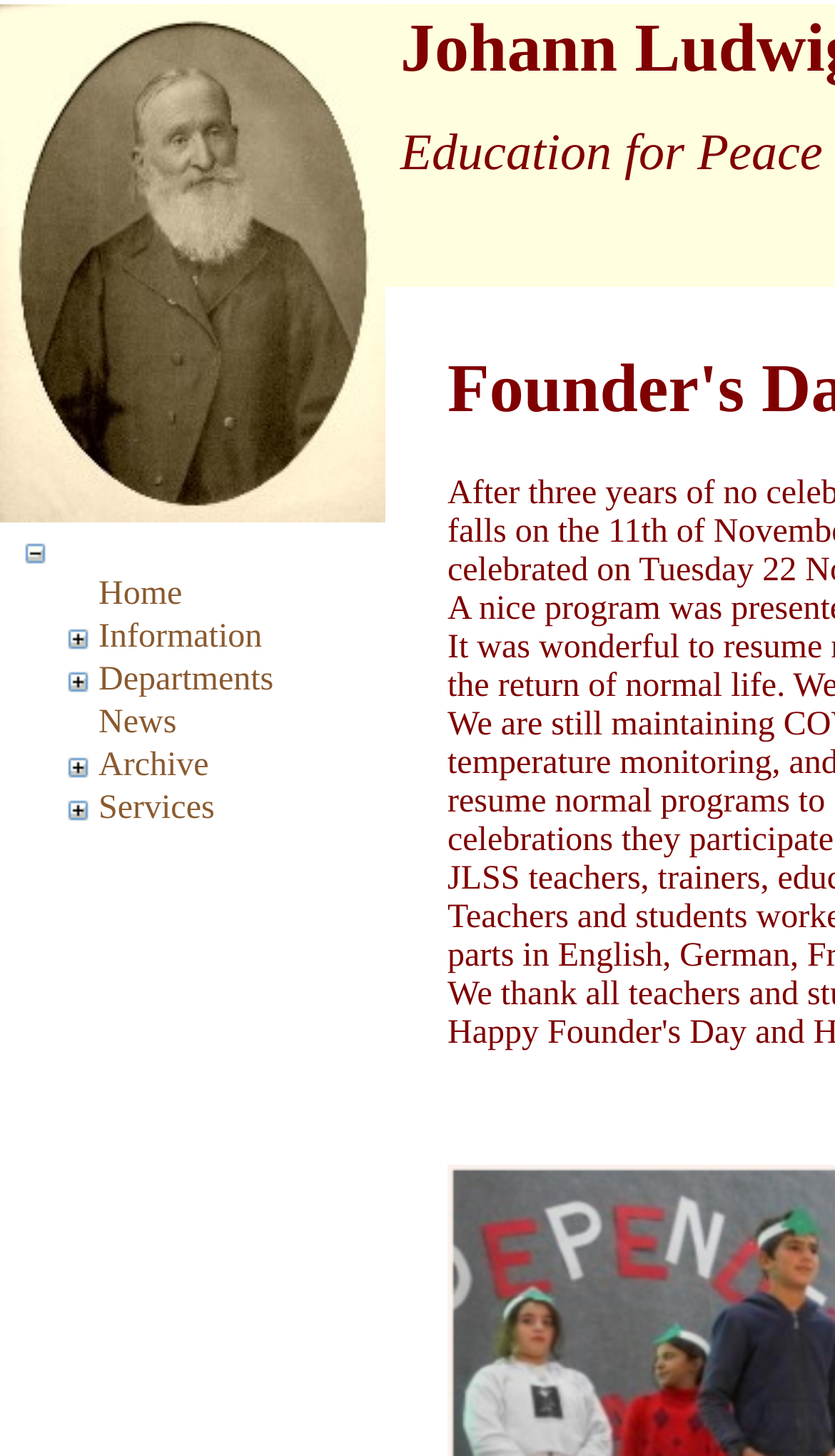Could you locate the bounding box coordinates for the section that should be clicked to accomplish this task: "Access Archive".

[0.118, 0.512, 0.25, 0.541]